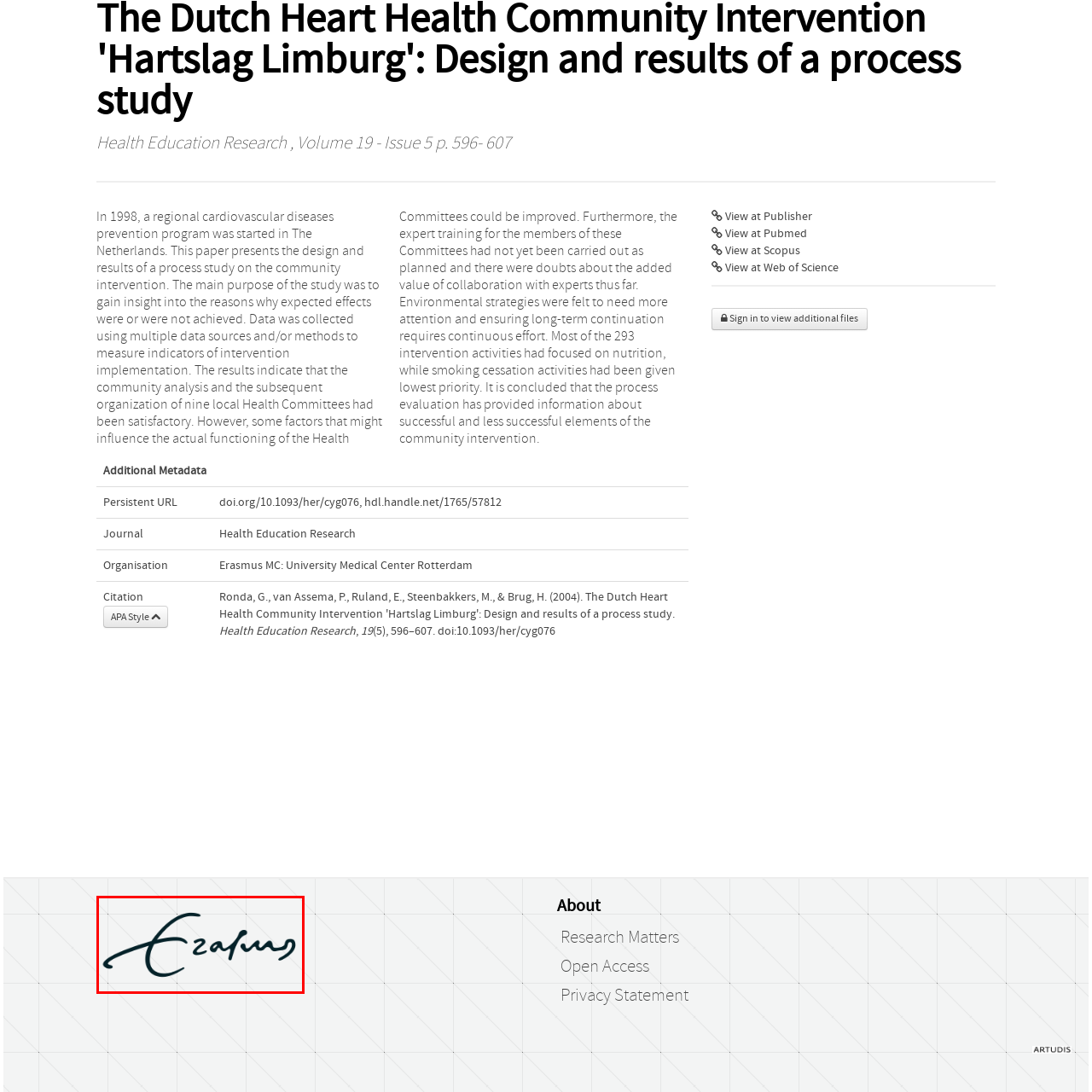What is the focus of Erasmus MC in terms of disease prevention?
Please examine the image within the red bounding box and provide a comprehensive answer based on the visual details you observe.

According to the caption, Erasmus MC has a focus on cardiovascular disease prevention, which highlights its dedication to improving public health and implementing effective strategies tailored to community needs.